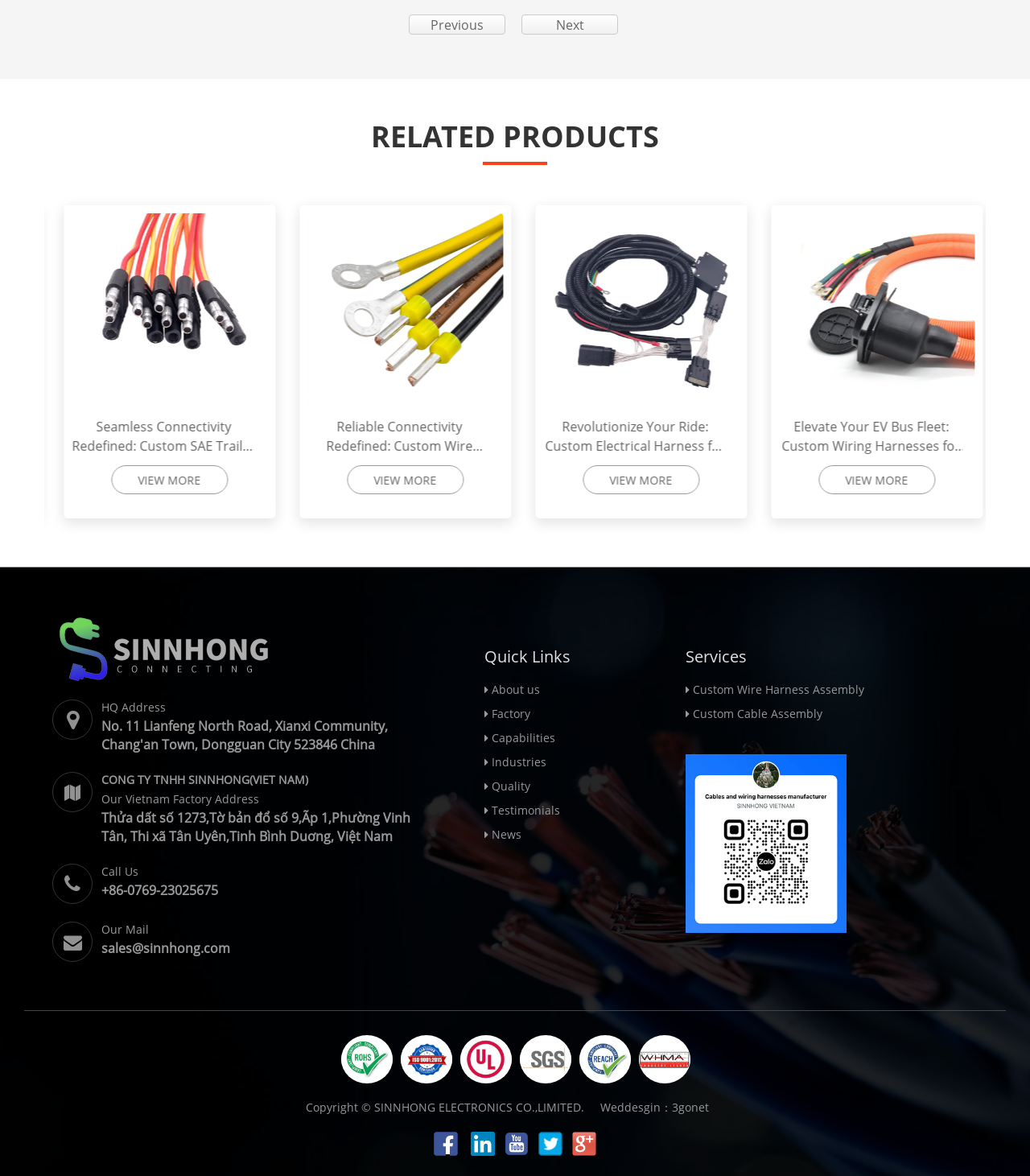Select the bounding box coordinates of the element I need to click to carry out the following instruction: "Learn about our factory".

[0.477, 0.6, 0.515, 0.613]